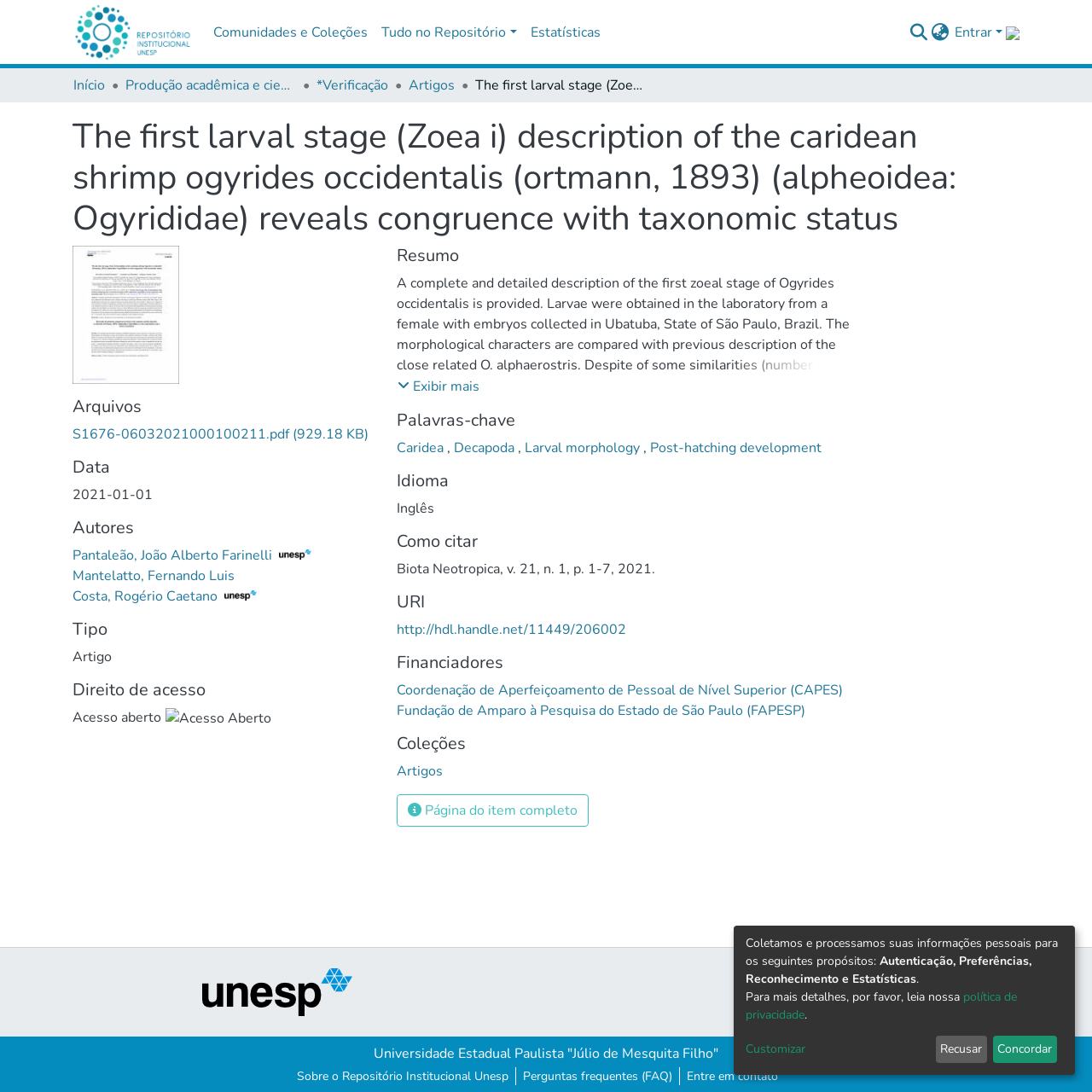Please provide the bounding box coordinates for the element that needs to be clicked to perform the following instruction: "Download the PDF file". The coordinates should be given as four float numbers between 0 and 1, i.e., [left, top, right, bottom].

[0.066, 0.389, 0.338, 0.406]